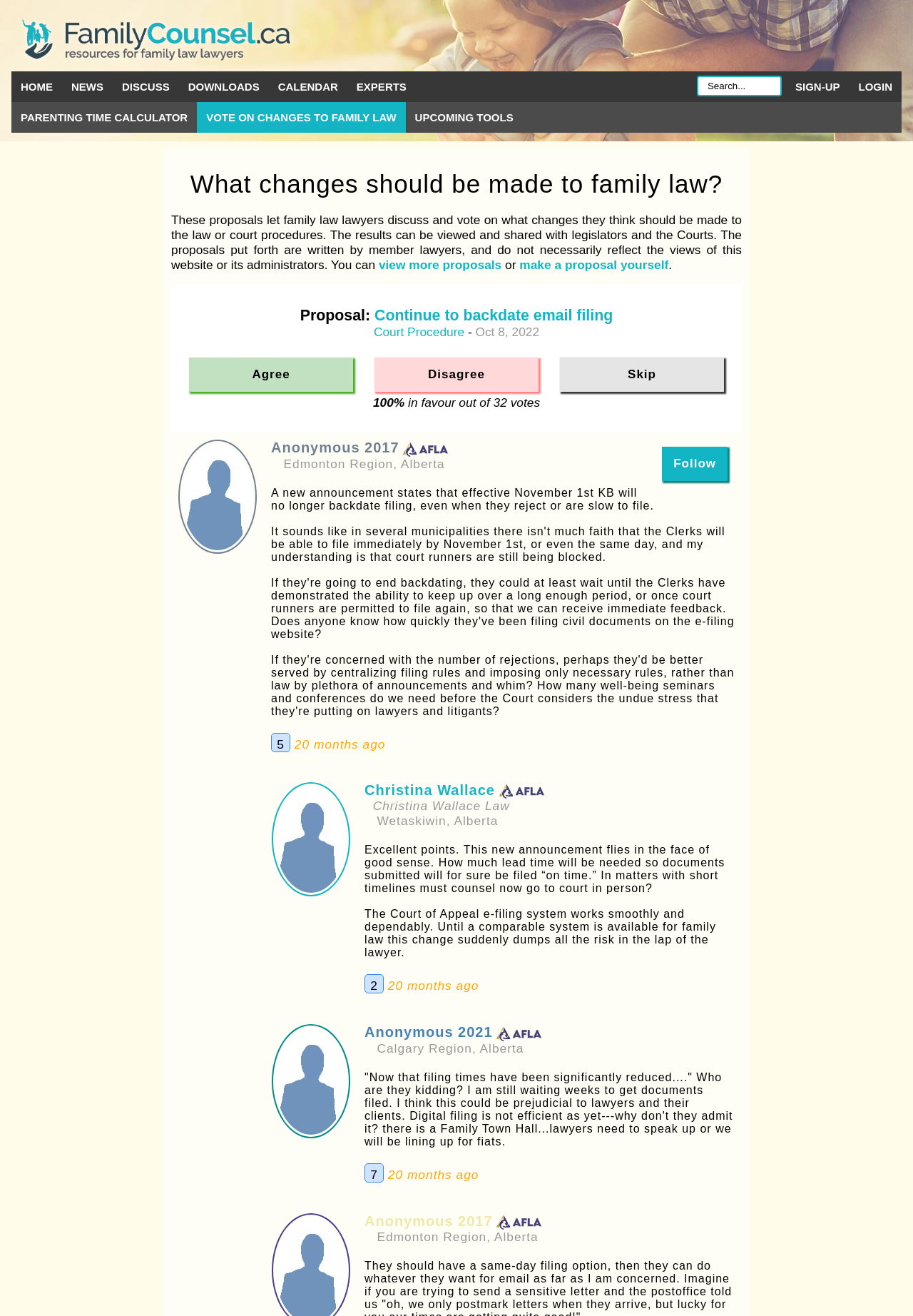Ascertain the bounding box coordinates for the UI element detailed here: "parent_node: Christina Wallace". The coordinates should be provided as [left, top, right, bottom] with each value being a float between 0 and 1.

[0.547, 0.595, 0.596, 0.606]